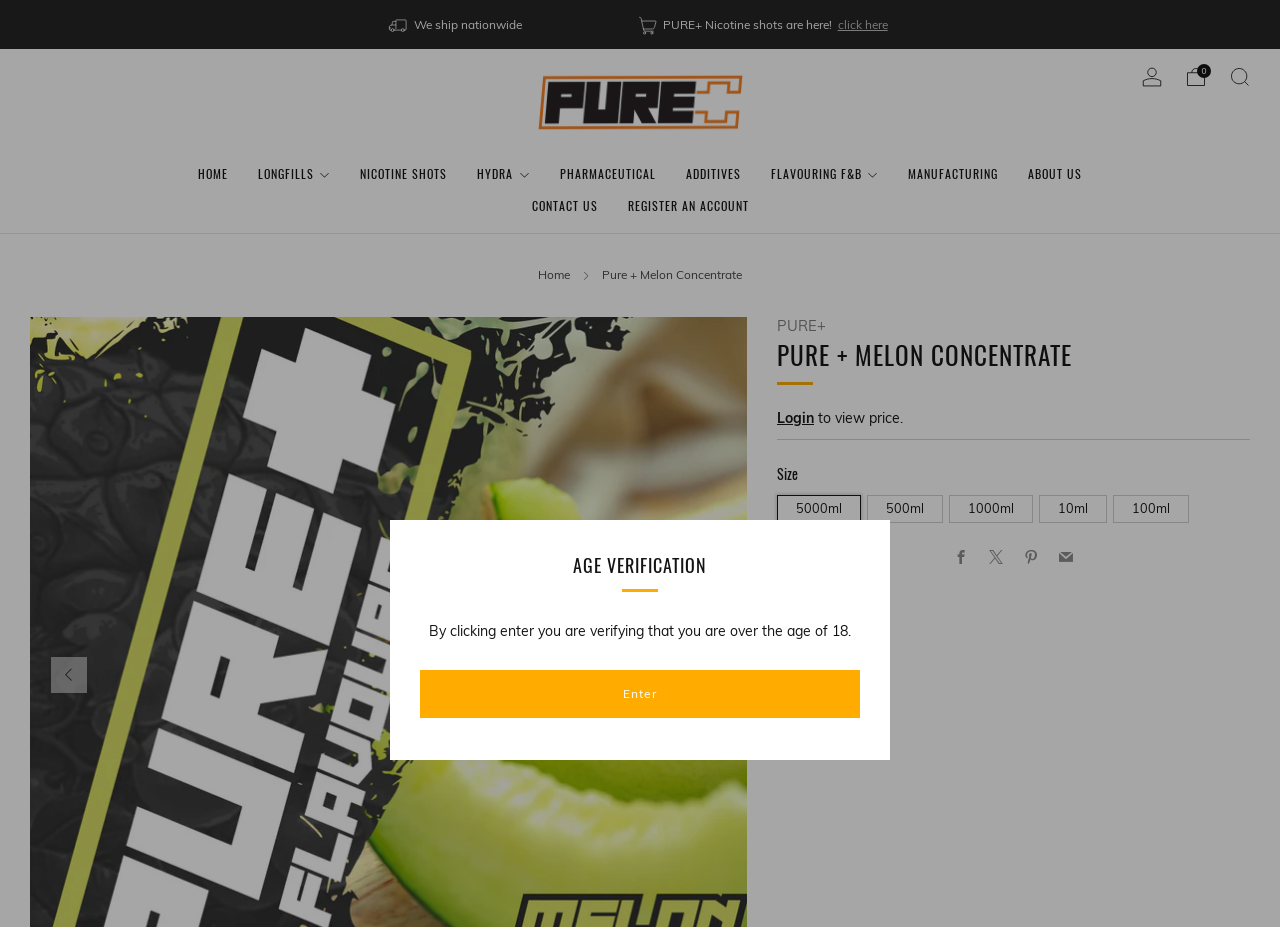Please respond to the question using a single word or phrase:
What social media platforms are linked on this page?

Facebook, Pinterest, Email